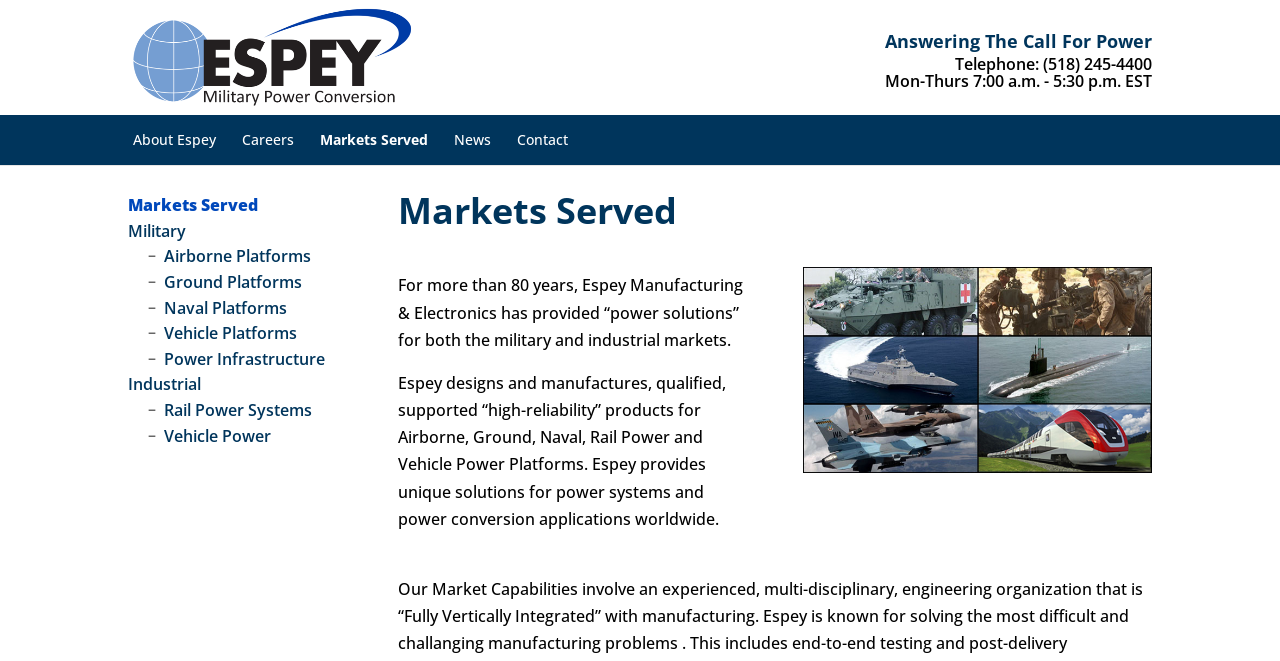What types of platforms does Espey provide power solutions for?
Respond with a short answer, either a single word or a phrase, based on the image.

Airborne, Ground, Naval, Vehicle, Rail Power